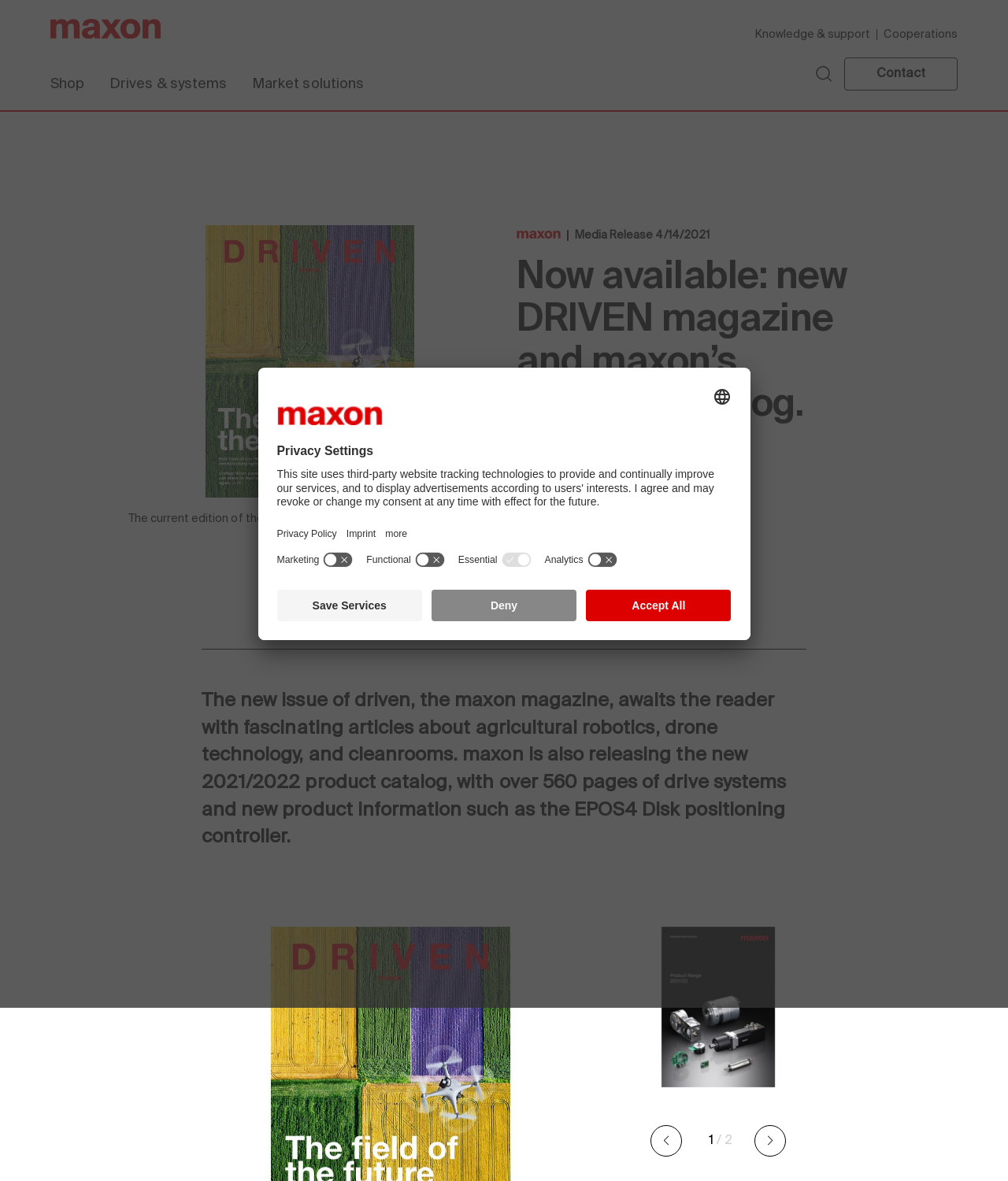Answer in one word or a short phrase: 
How many buttons are there in the navigation section?

3